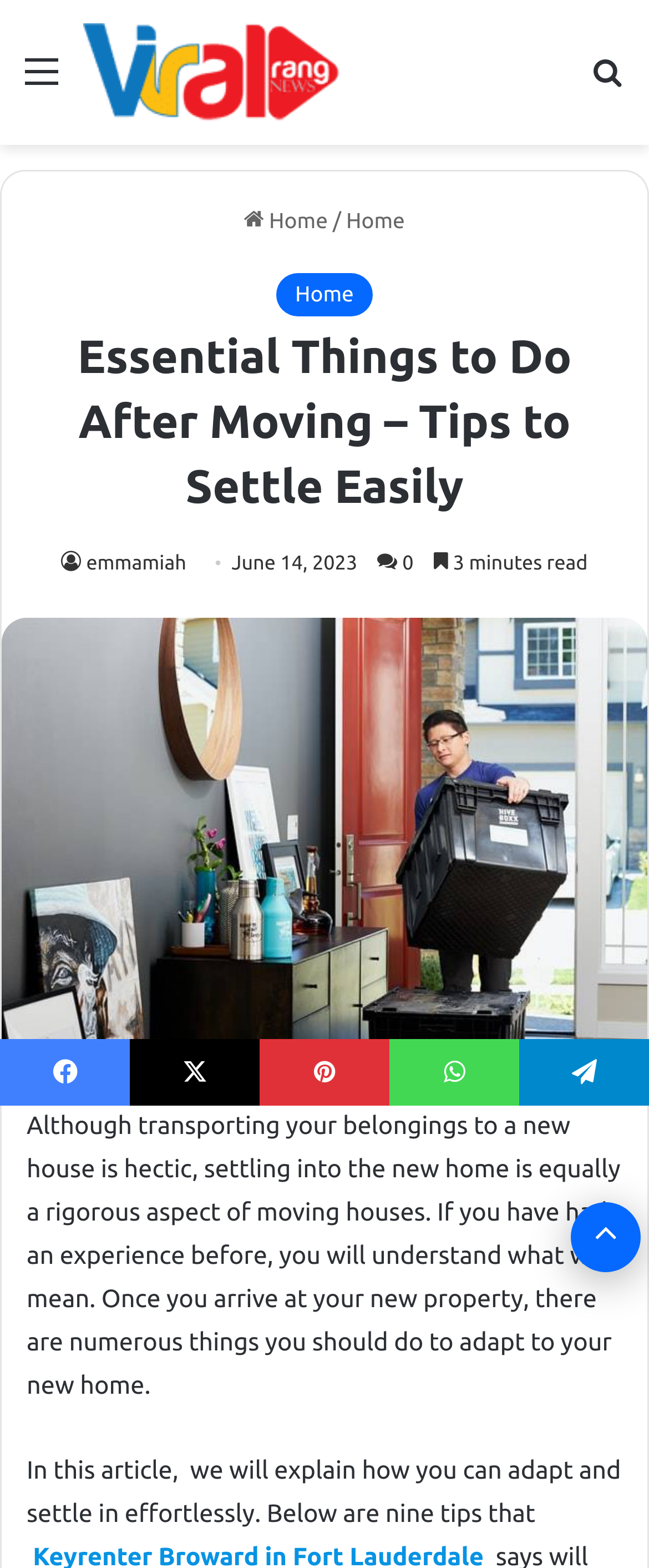Find the bounding box coordinates of the area to click in order to follow the instruction: "Click on the 'Menu' link".

[0.038, 0.03, 0.09, 0.078]